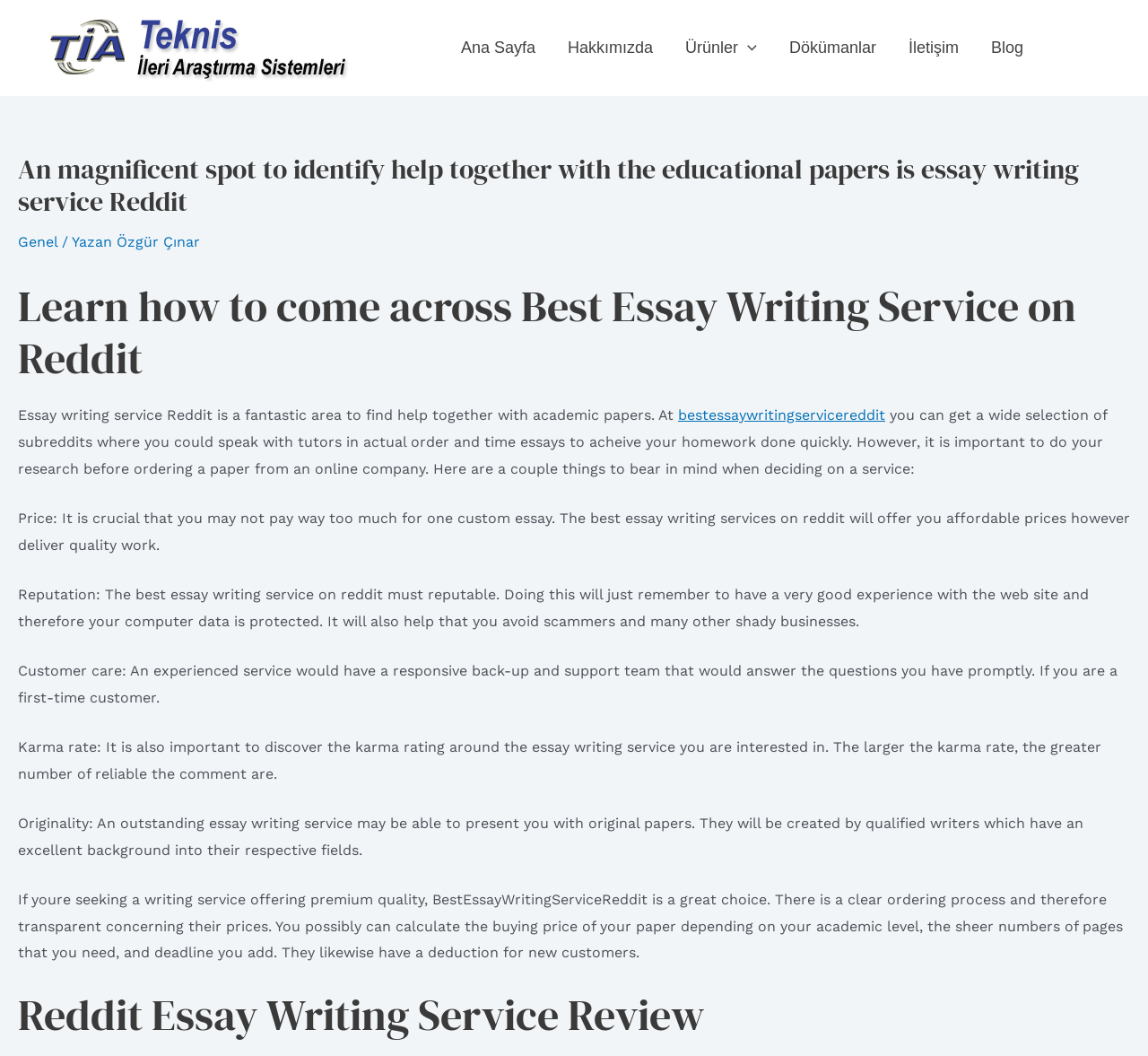Identify the bounding box coordinates for the element you need to click to achieve the following task: "Click on the 'Genel' link". Provide the bounding box coordinates as four float numbers between 0 and 1, in the form [left, top, right, bottom].

[0.016, 0.221, 0.05, 0.237]